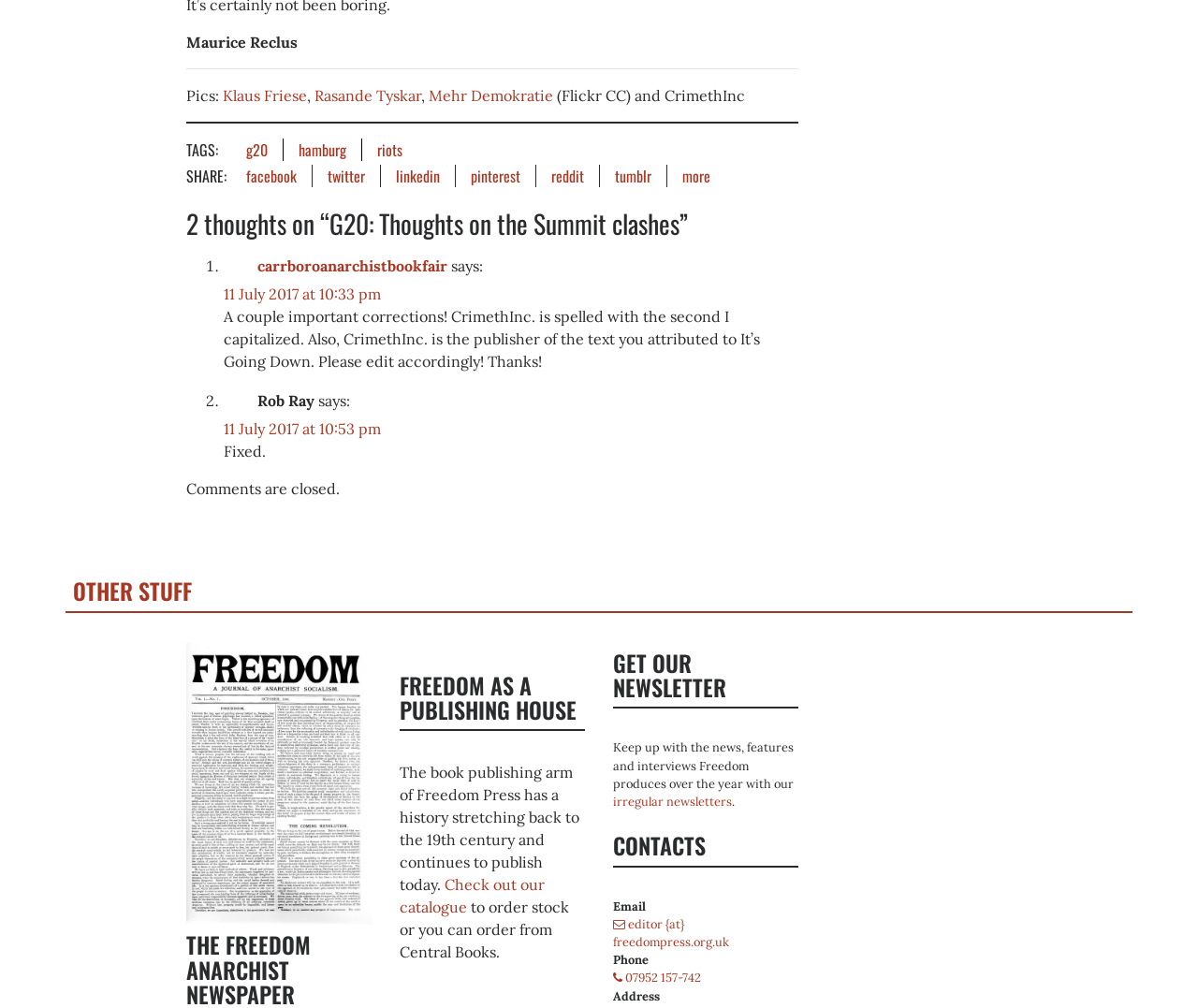Using the webpage screenshot and the element description editor {at} freedompress.org.uk, determine the bounding box coordinates. Specify the coordinates in the format (top-left x, top-left y, bottom-right x, bottom-right y) with values ranging from 0 to 1.

[0.512, 0.909, 0.609, 0.942]